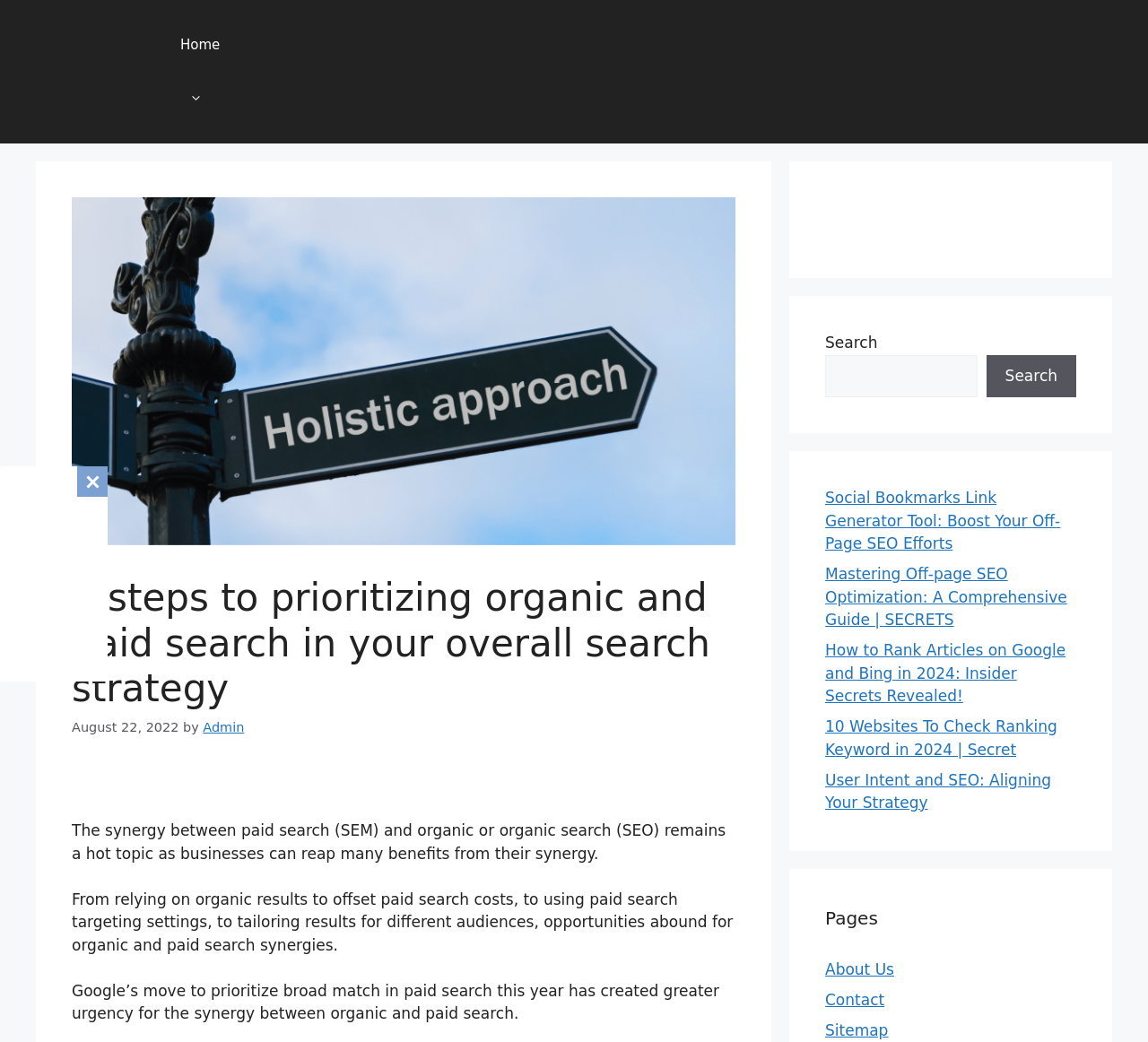Construct a comprehensive caption that outlines the webpage's structure and content.

The webpage appears to be an article or blog post from SEO News Letters, with a focus on search engine optimization (SEO) and paid search strategies. At the top of the page, there is a banner with a link to the website's homepage, accompanied by a navigation menu with a "Home" link.

Below the banner, there is a large image that takes up most of the width of the page, with a heading that reads "6 steps to prioritizing organic and paid search in your overall search strategy" above it. The heading is followed by a timestamp indicating that the article was published on August 22, 2022, and the author's name, "Admin".

The main content of the article is divided into three paragraphs, which discuss the importance of synergy between paid search and organic search, and how businesses can benefit from combining these strategies. The text is written in a formal and informative tone, suggesting that the article is intended for professionals or individuals interested in SEO and digital marketing.

To the right of the main content, there are three columns of complementary content, including a search bar, a list of related articles, and a section labeled "Pages" with links to other parts of the website, such as "About Us", "Contact", and "Sitemap". The related articles section includes links to other SEO-related topics, such as off-page SEO optimization, ranking articles on Google, and user intent and SEO strategy.